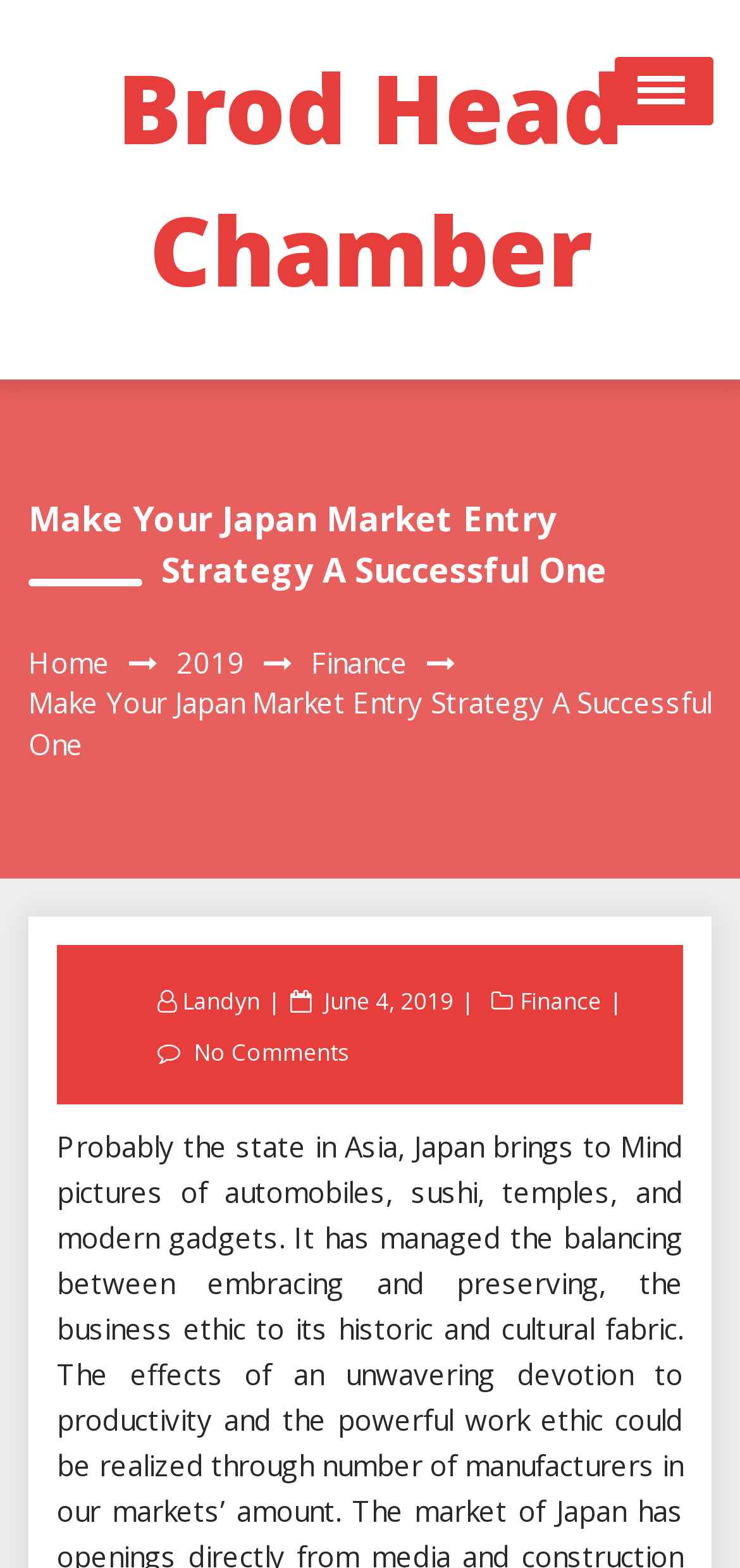Specify the bounding box coordinates of the element's area that should be clicked to execute the given instruction: "Read the post from 'Landyn'". The coordinates should be four float numbers between 0 and 1, i.e., [left, top, right, bottom].

[0.246, 0.628, 0.362, 0.649]